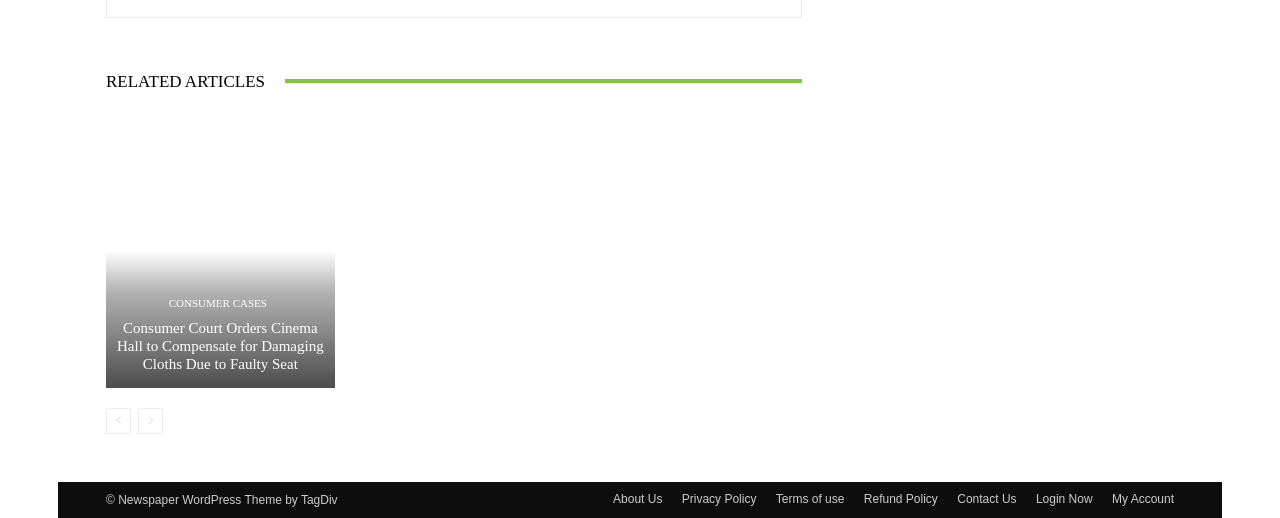Given the element description "Terms of use" in the screenshot, predict the bounding box coordinates of that UI element.

[0.606, 0.947, 0.66, 0.981]